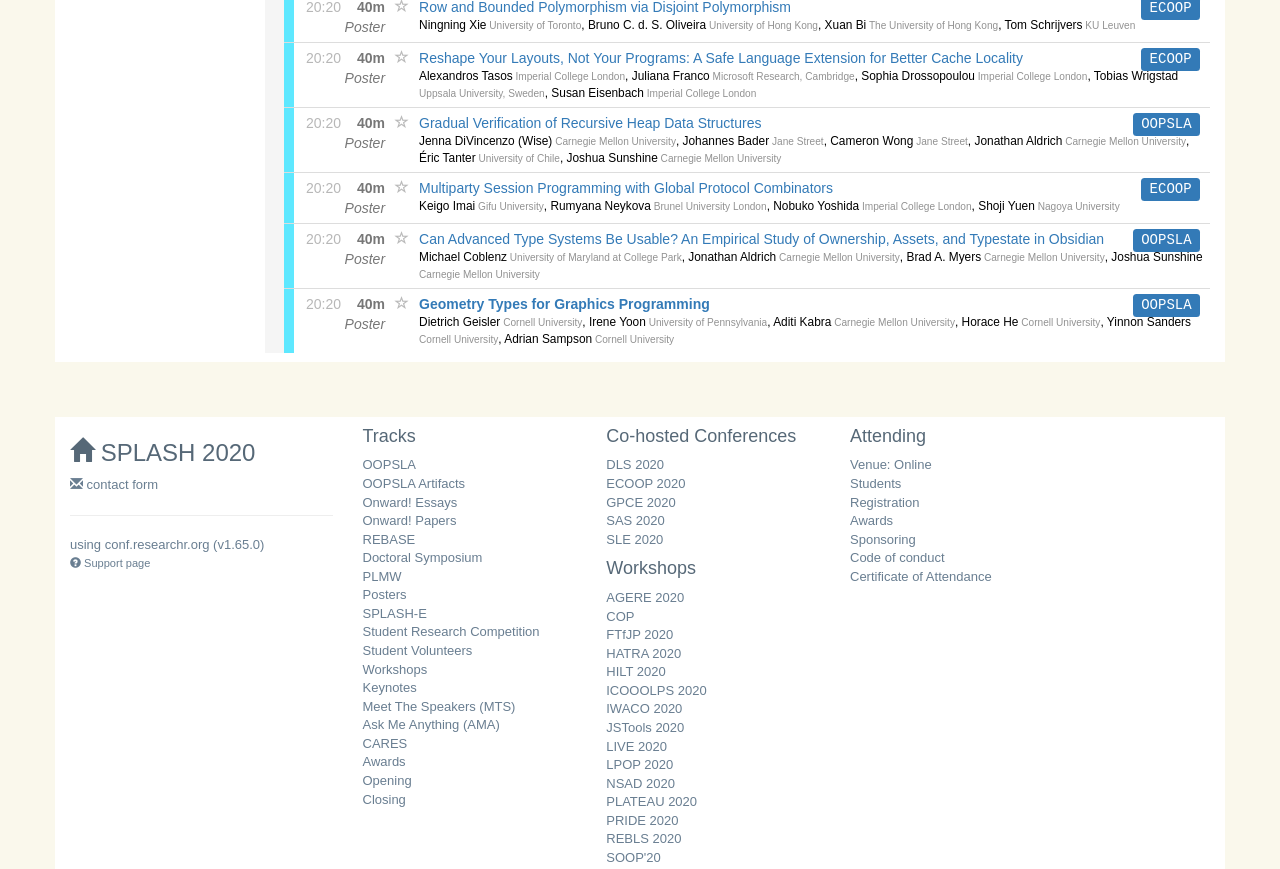Identify the bounding box coordinates of the clickable region necessary to fulfill the following instruction: "explore the research of Keigo Imai". The bounding box coordinates should be four float numbers between 0 and 1, i.e., [left, top, right, bottom].

[0.327, 0.229, 0.371, 0.245]